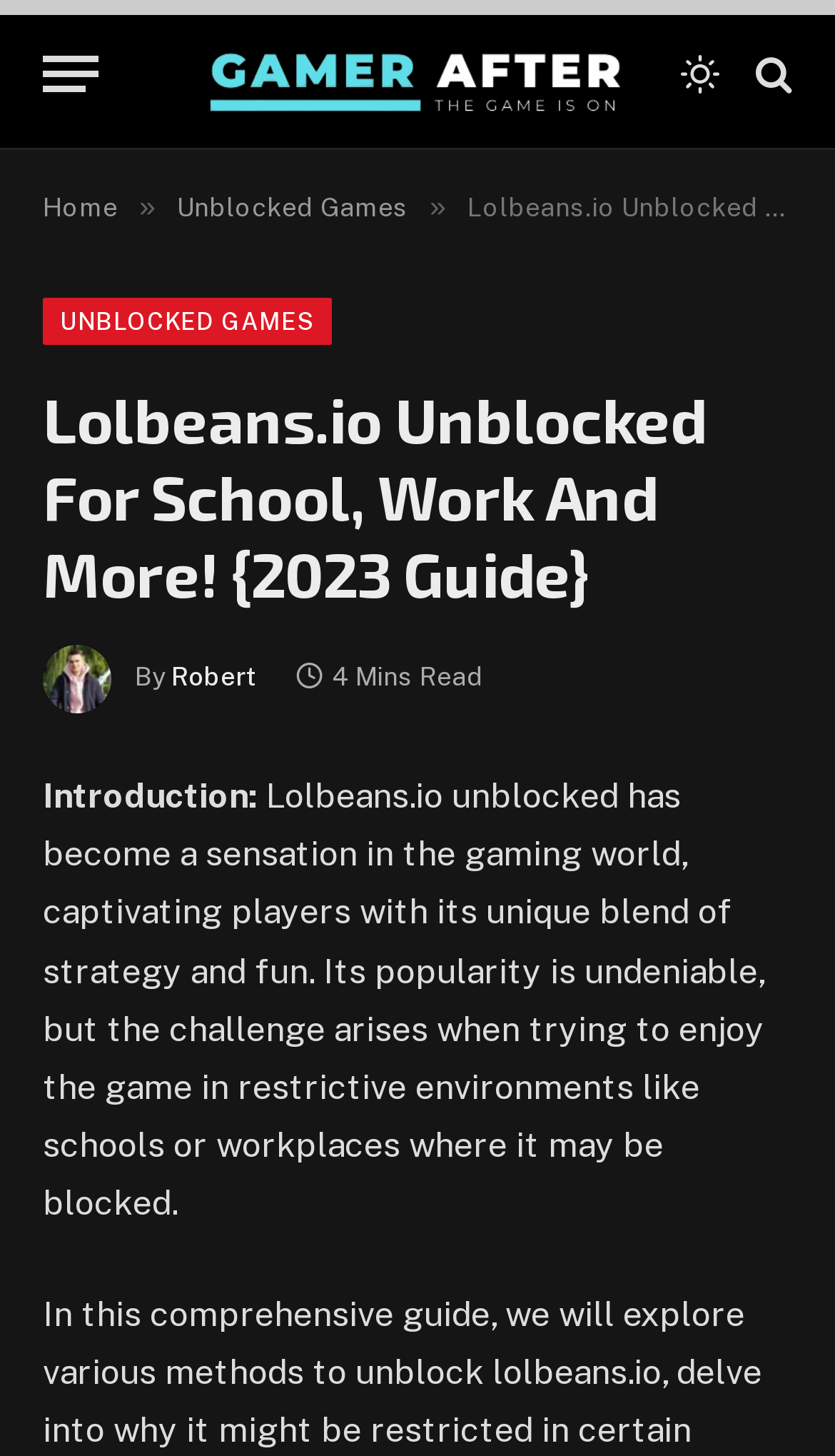Generate a comprehensive description of the webpage content.

The webpage is about Lolbeans.io Unblocked, a popular online game. At the top left corner, there is a "Menu" button. Next to it, there is a link to the website "Gamer After" accompanied by an image with the same name. On the top right corner, there are two icons, one representing a search function and the other a bell.

Below the top section, there is a navigation menu with links to "Home", "Unblocked Games", and a separator symbol "»". The main content of the webpage starts with a heading that reads "Lolbeans.io Unblocked For School, Work And More! {2023 Guide}". 

To the left of the heading, there is an image of a person named Robert. Below the image, there is a text "By Robert" and a link to the author's profile. Next to the author's information, there is a text indicating that the article takes 4 minutes to read.

The main content of the article starts with a paragraph that introduces Lolbeans.io Unblocked, describing its popularity and the challenges of playing it in restrictive environments.